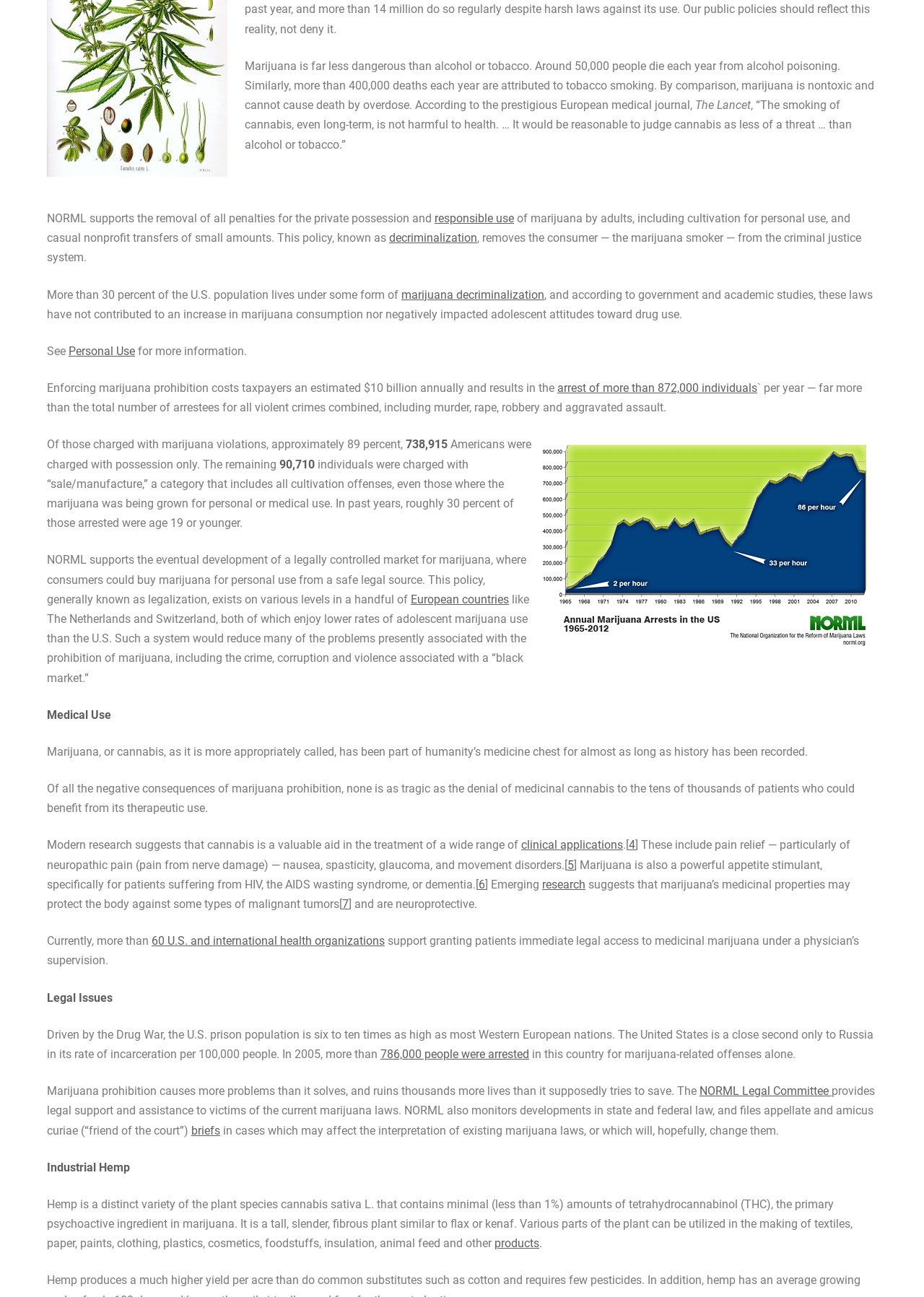Identify the coordinates of the bounding box for the element that must be clicked to accomplish the instruction: "learn about what to expect".

None